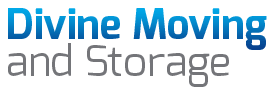Present an elaborate depiction of the scene captured in the image.

The image showcases the logo of "Divine Moving and Storage," prominently featuring the name in a modern and sleek typeface. The word "Divine" is styled in a vibrant blue hue, conveying a sense of professionalism and trust, while the phrase "and Storage" is presented in a complementary gray color, emphasizing clarity and reliability. This logo reflects the company's focus on providing efficient moving and storage solutions in New York City, appealing to potential customers looking for trustworthy service in their moving endeavors.